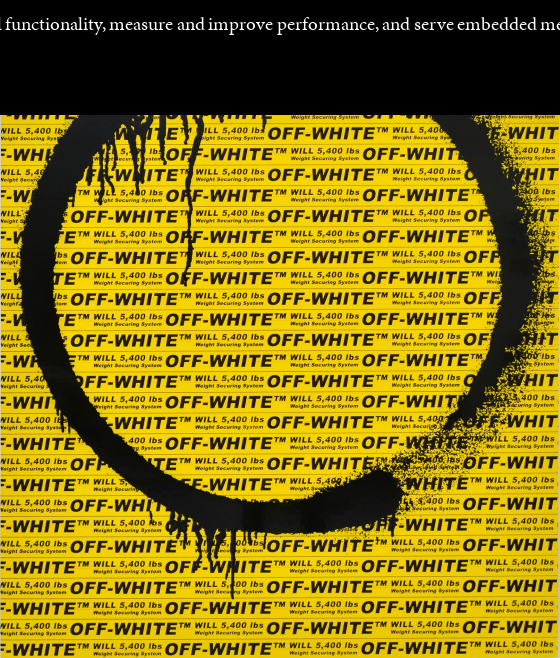Please provide a short answer using a single word or phrase for the question:
What material is the frame made of?

aluminum